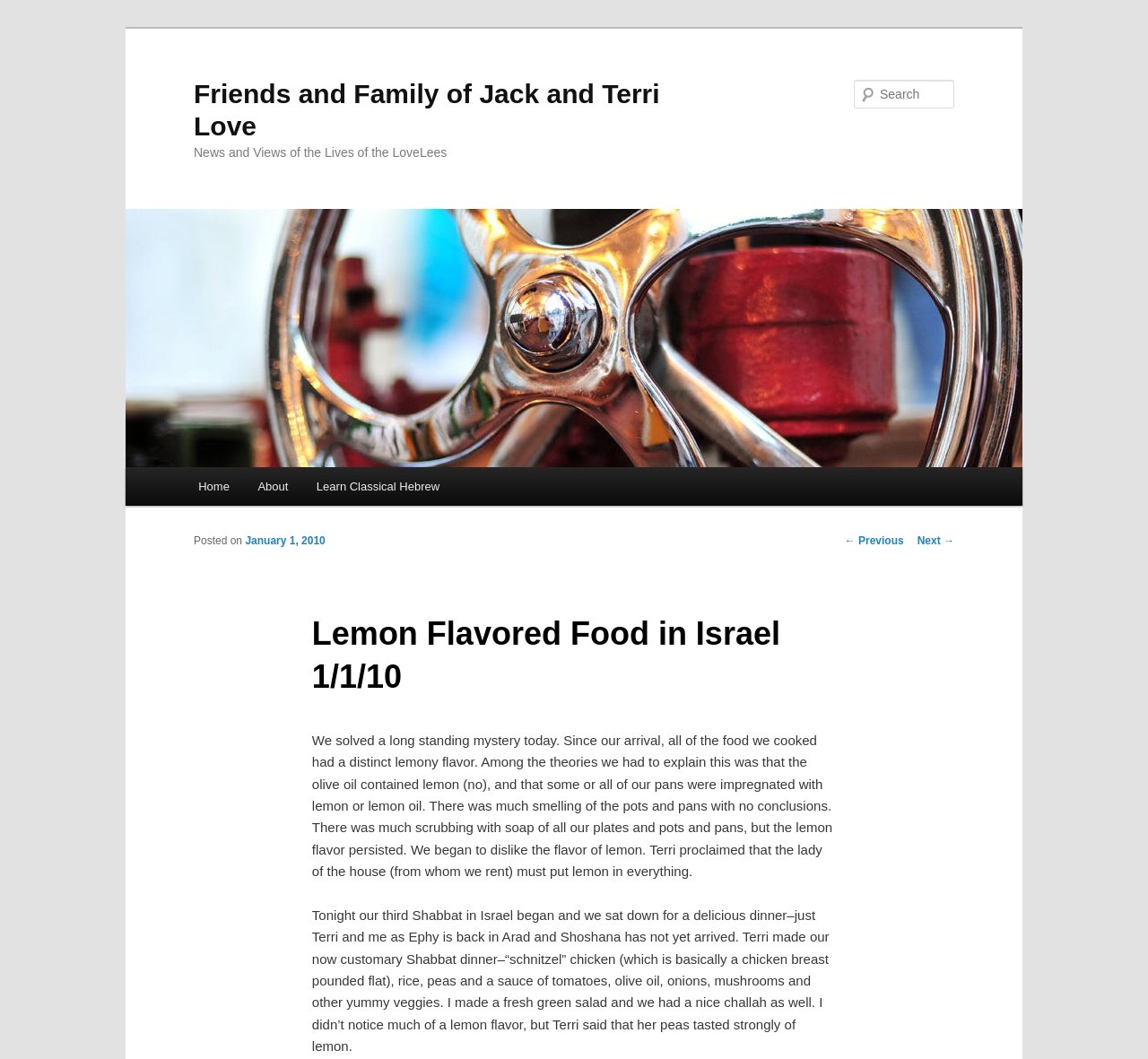Utilize the details in the image to thoroughly answer the following question: What is the last dish mentioned in the post?

I read the text content of the post and found the last dish mentioned, which is 'challah', mentioned in the sentence 'I made a fresh green salad and we had a nice challah as well.'